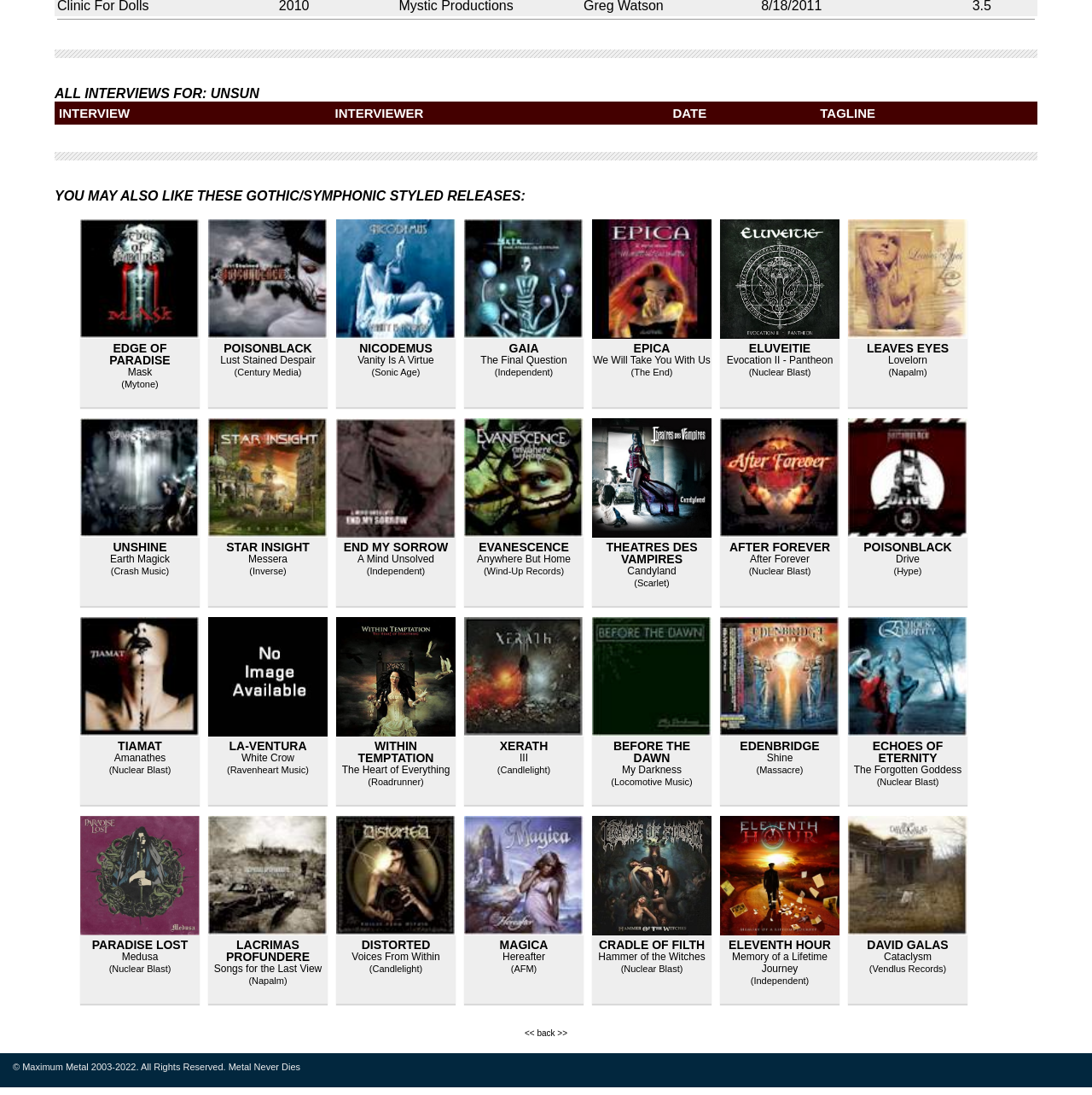Determine the bounding box for the described HTML element: "Songs for the Last View". Ensure the coordinates are four float numbers between 0 and 1 in the format [left, top, right, bottom].

[0.196, 0.879, 0.295, 0.89]